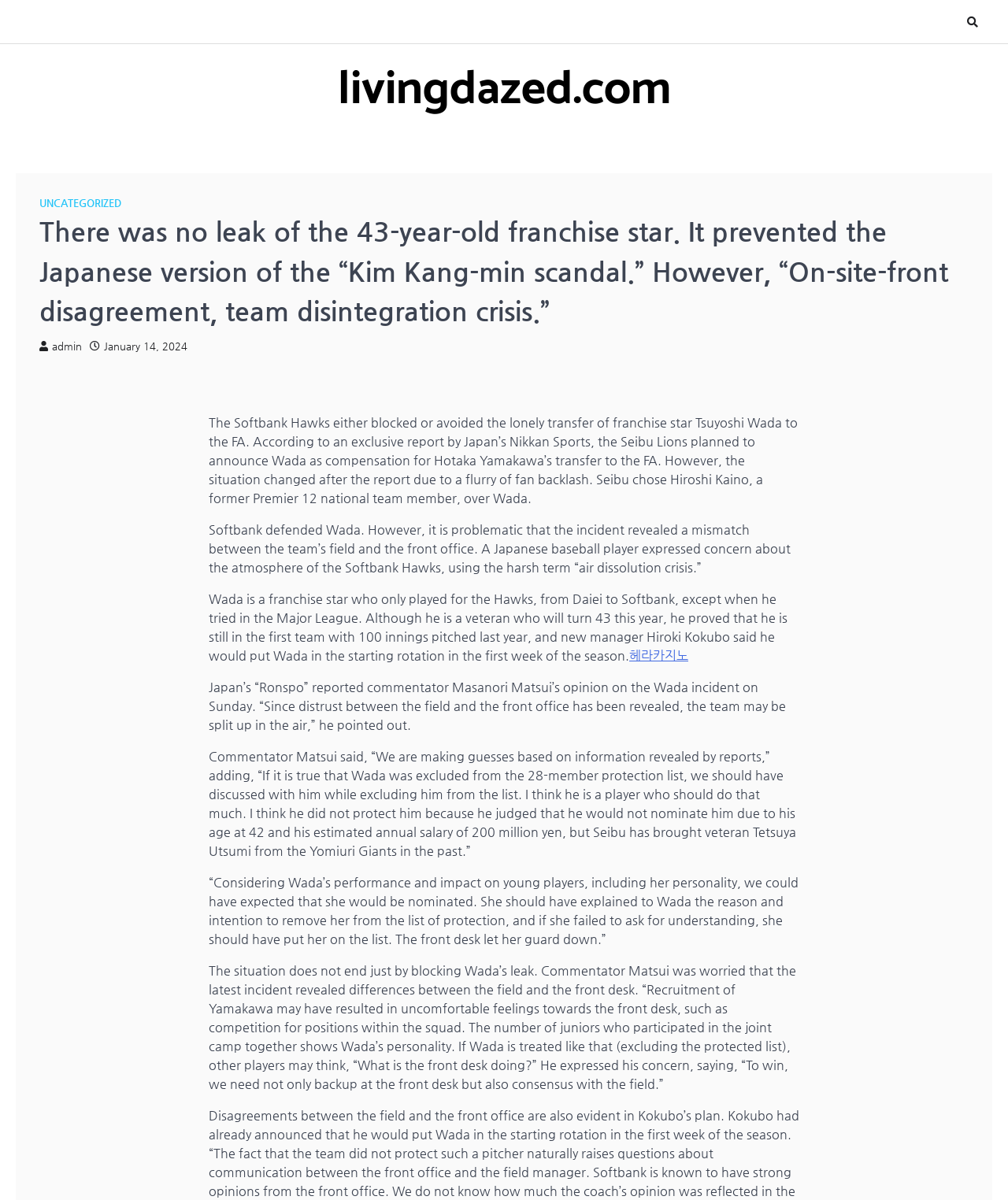What is the team mentioned in the article?
Give a comprehensive and detailed explanation for the question.

I determined the answer by reading the article's content, specifically the first sentence, which mentions the Softbank Hawks and their involvement in the transfer of franchise star Tsuyoshi Wada.